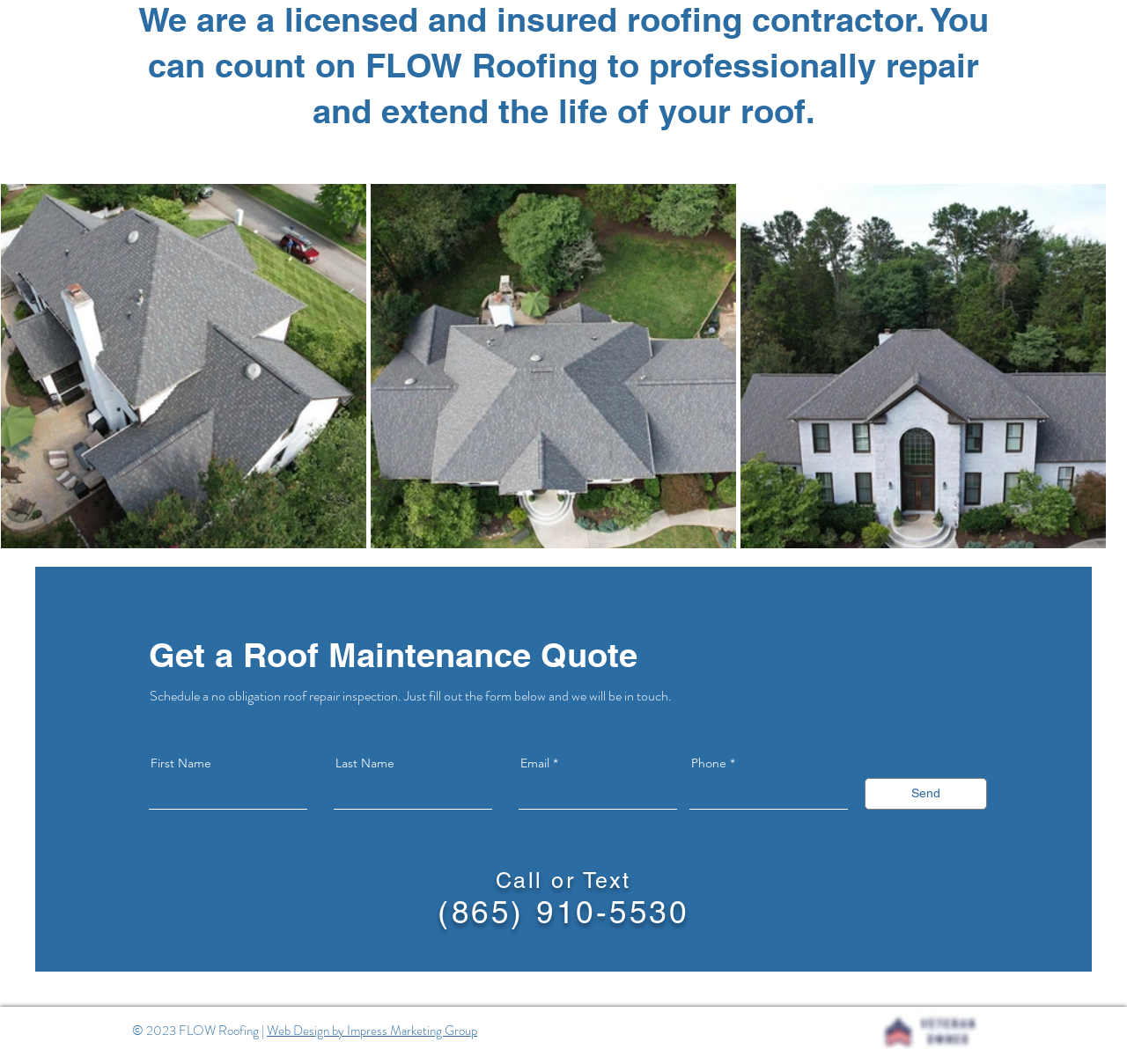How many required text input fields are there?
Answer the question with a single word or phrase, referring to the image.

2